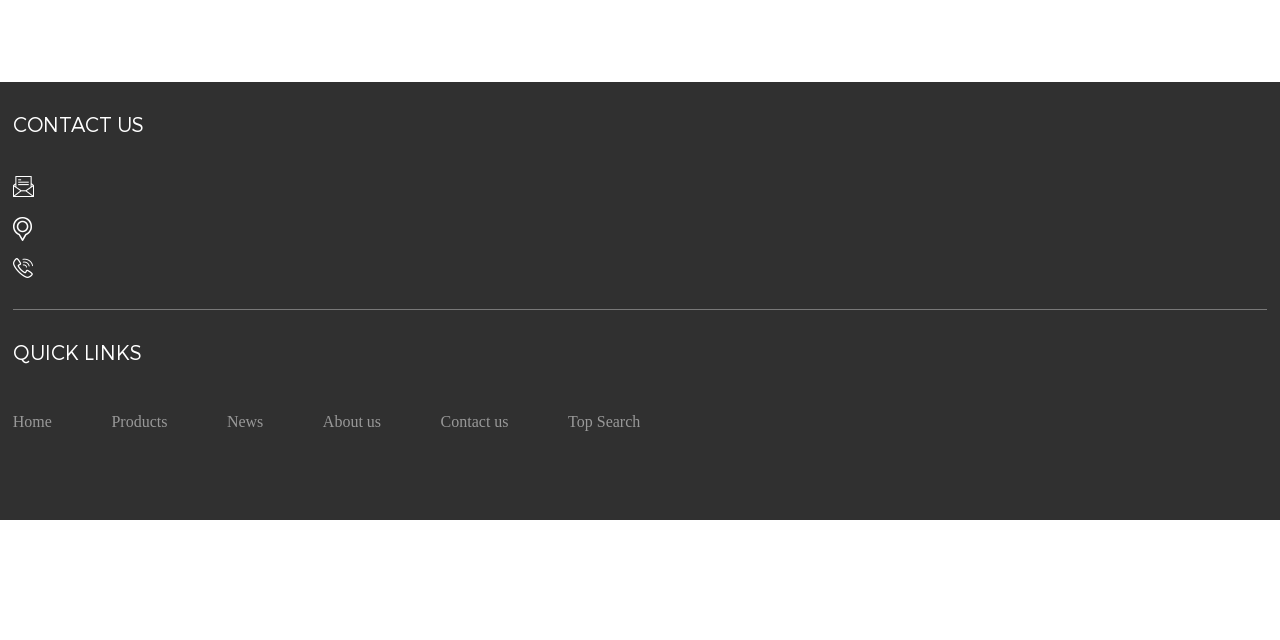Locate the bounding box of the UI element described in the following text: "Home".

[0.01, 0.631, 0.041, 0.688]